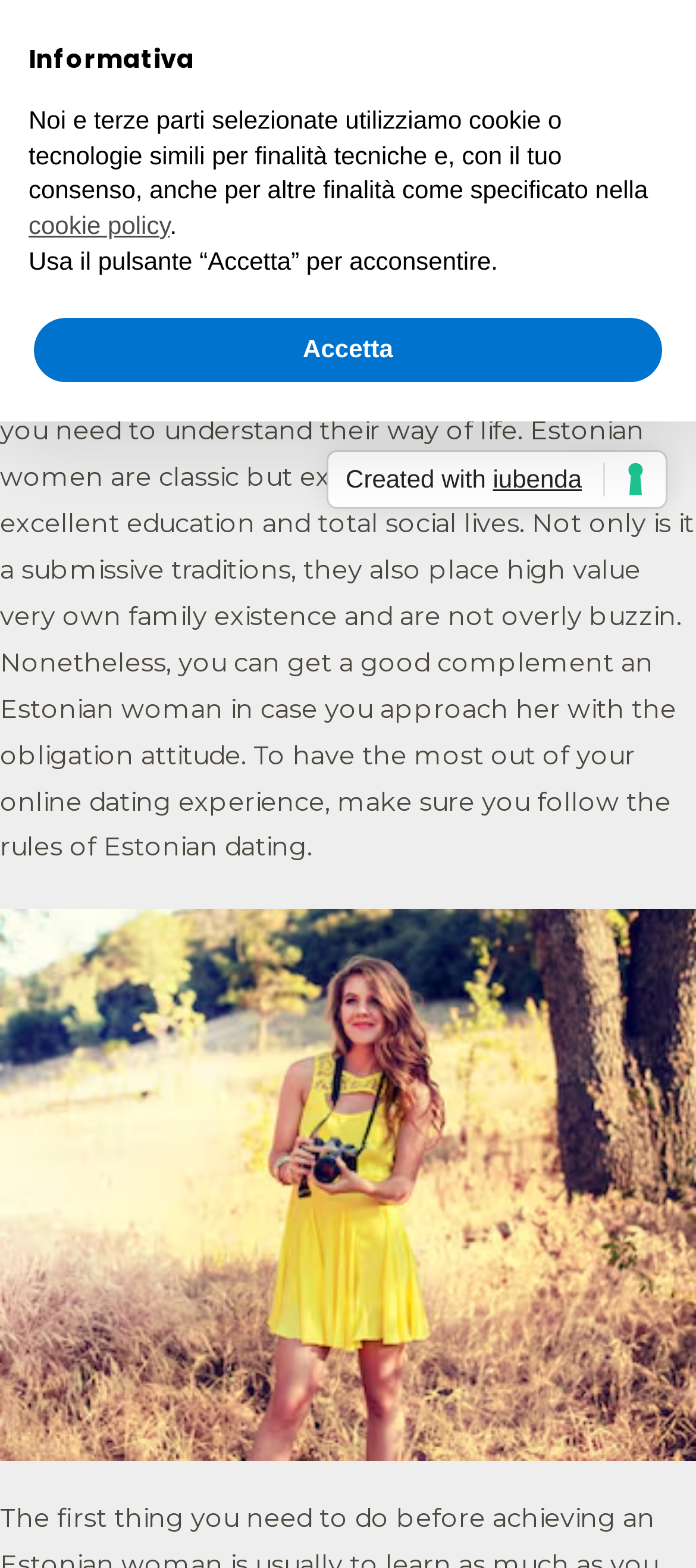How many links are in the menu?
Look at the image and respond with a single word or a short phrase.

4